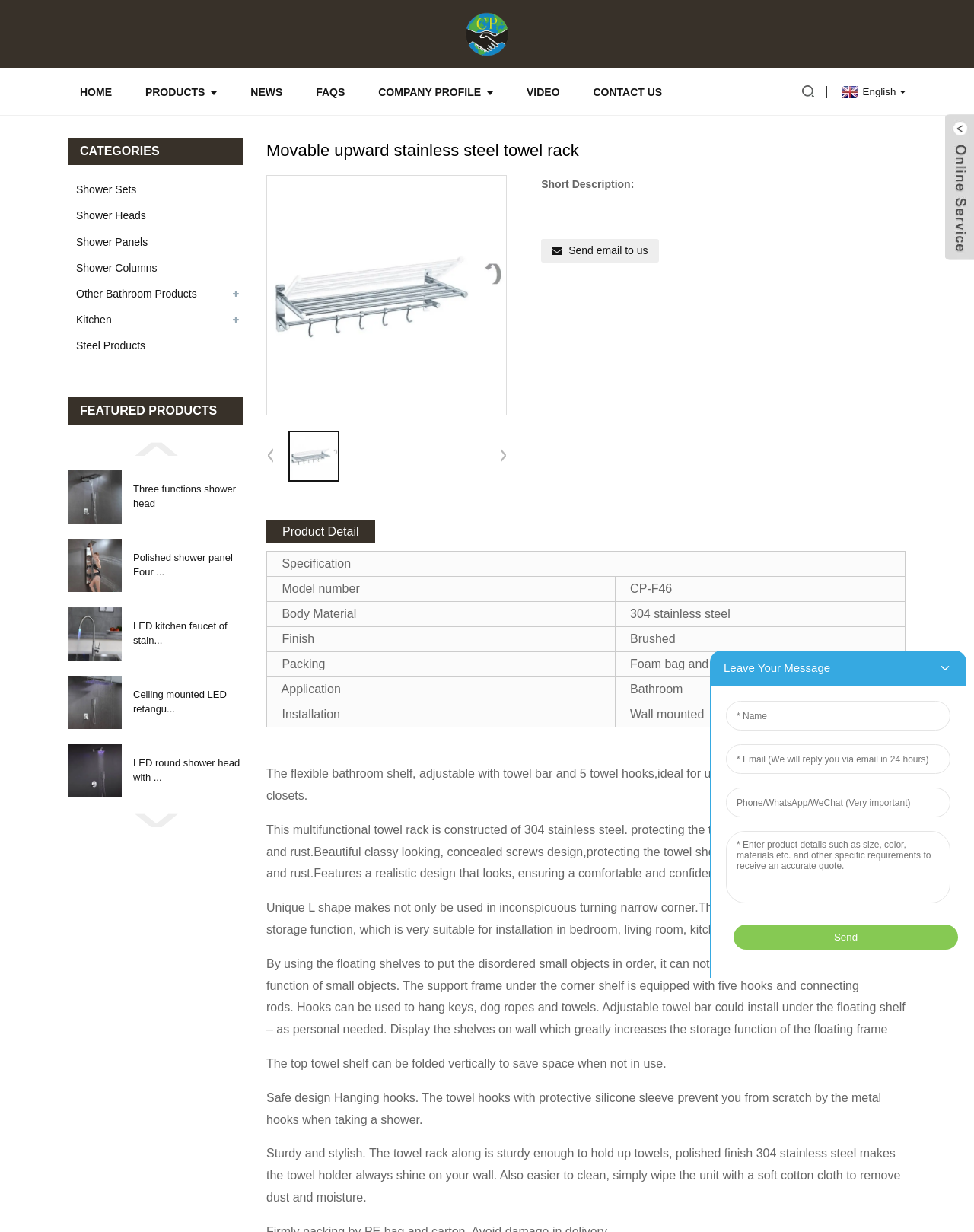Please find the bounding box coordinates of the element that you should click to achieve the following instruction: "View Shower Sets". The coordinates should be presented as four float numbers between 0 and 1: [left, top, right, bottom].

[0.078, 0.143, 0.228, 0.165]